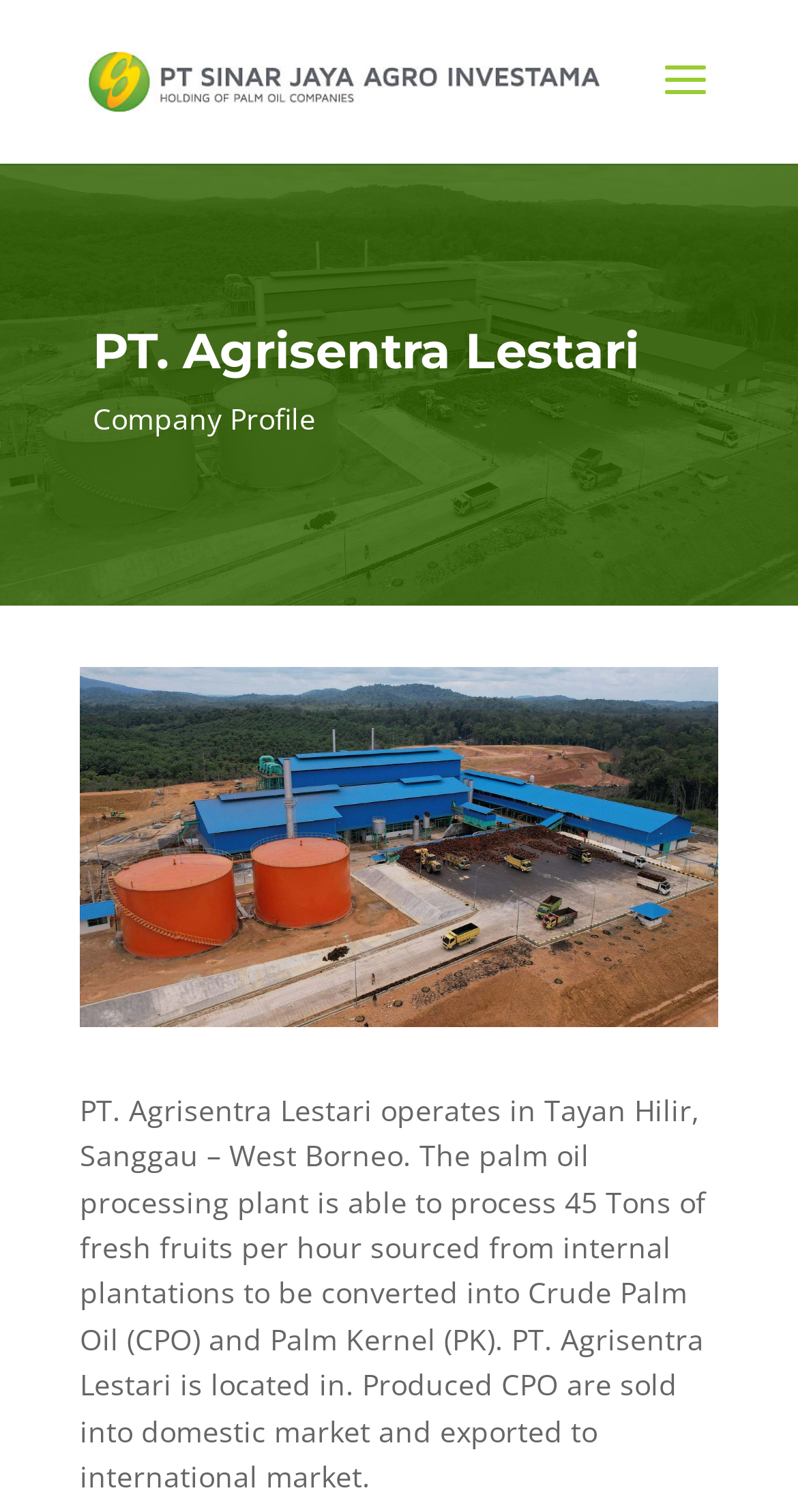Bounding box coordinates are specified in the format (top-left x, top-left y, bottom-right x, bottom-right y). All values are floating point numbers bounded between 0 and 1. Please provide the bounding box coordinate of the region this sentence describes: alt="sjai.co.id"

[0.11, 0.039, 0.75, 0.065]